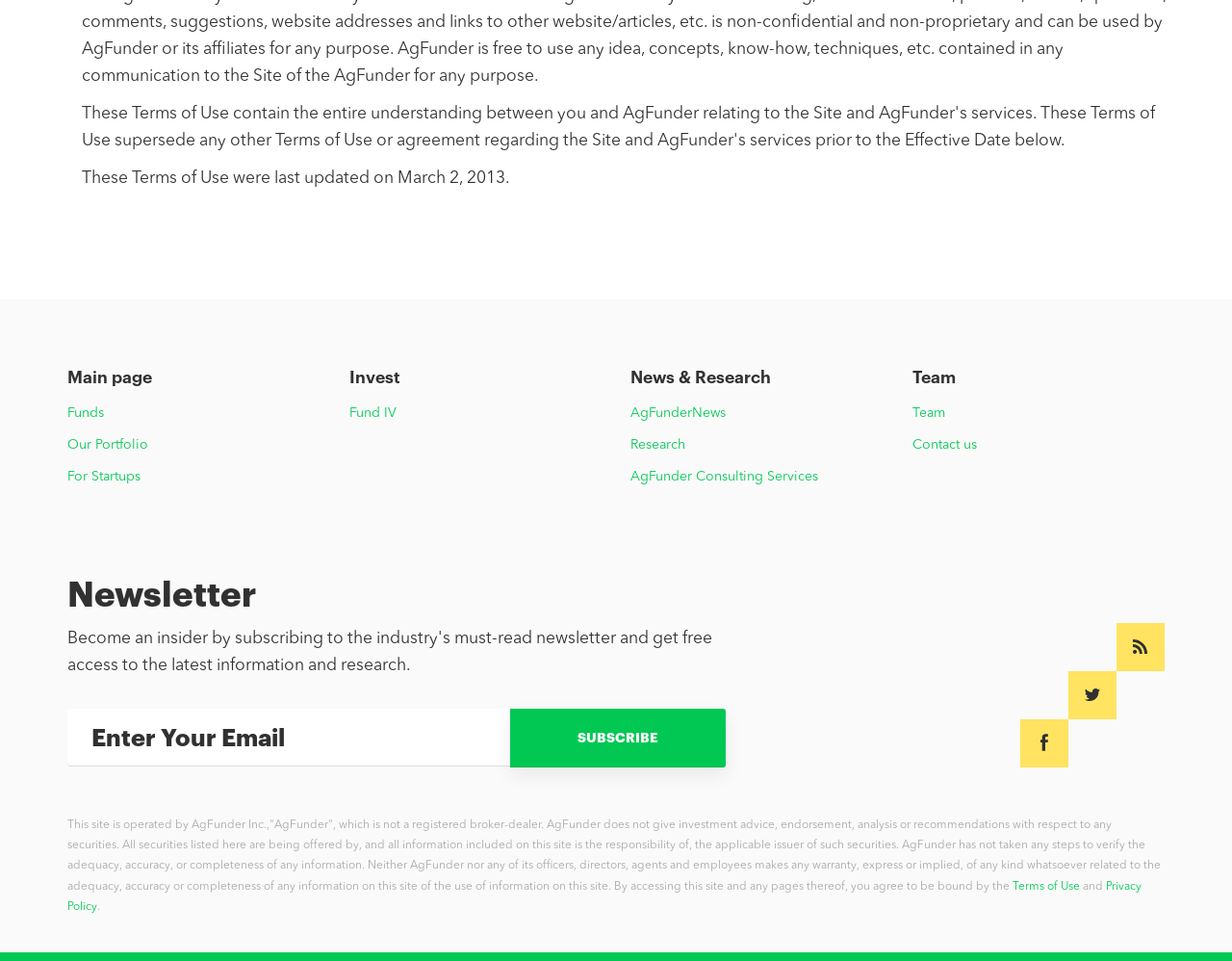Please predict the bounding box coordinates of the element's region where a click is necessary to complete the following instruction: "Click on Main page". The coordinates should be represented by four float numbers between 0 and 1, i.e., [left, top, right, bottom].

[0.055, 0.385, 0.123, 0.402]